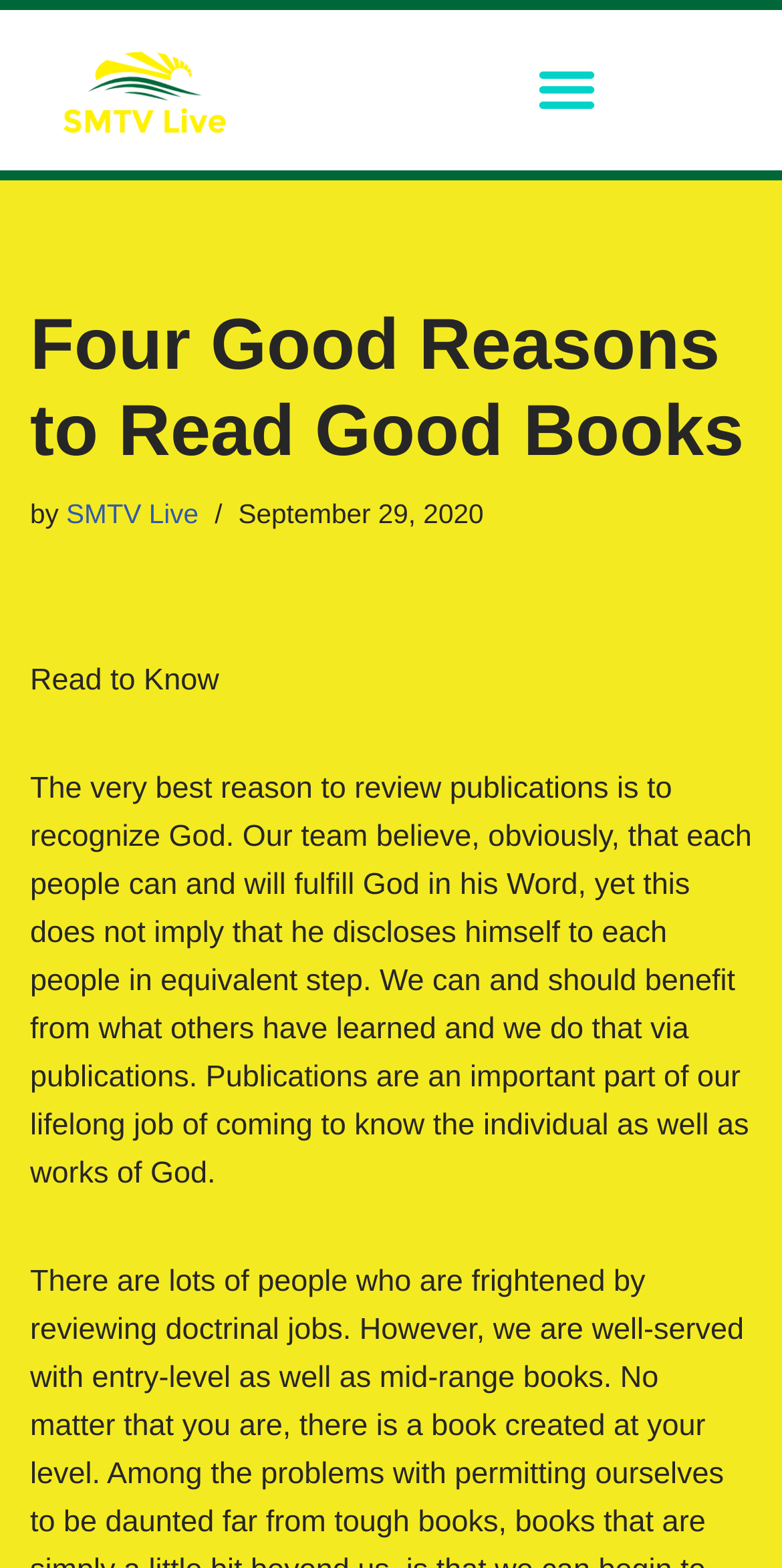Is the menu toggle button expanded?
Provide a short answer using one word or a brief phrase based on the image.

False